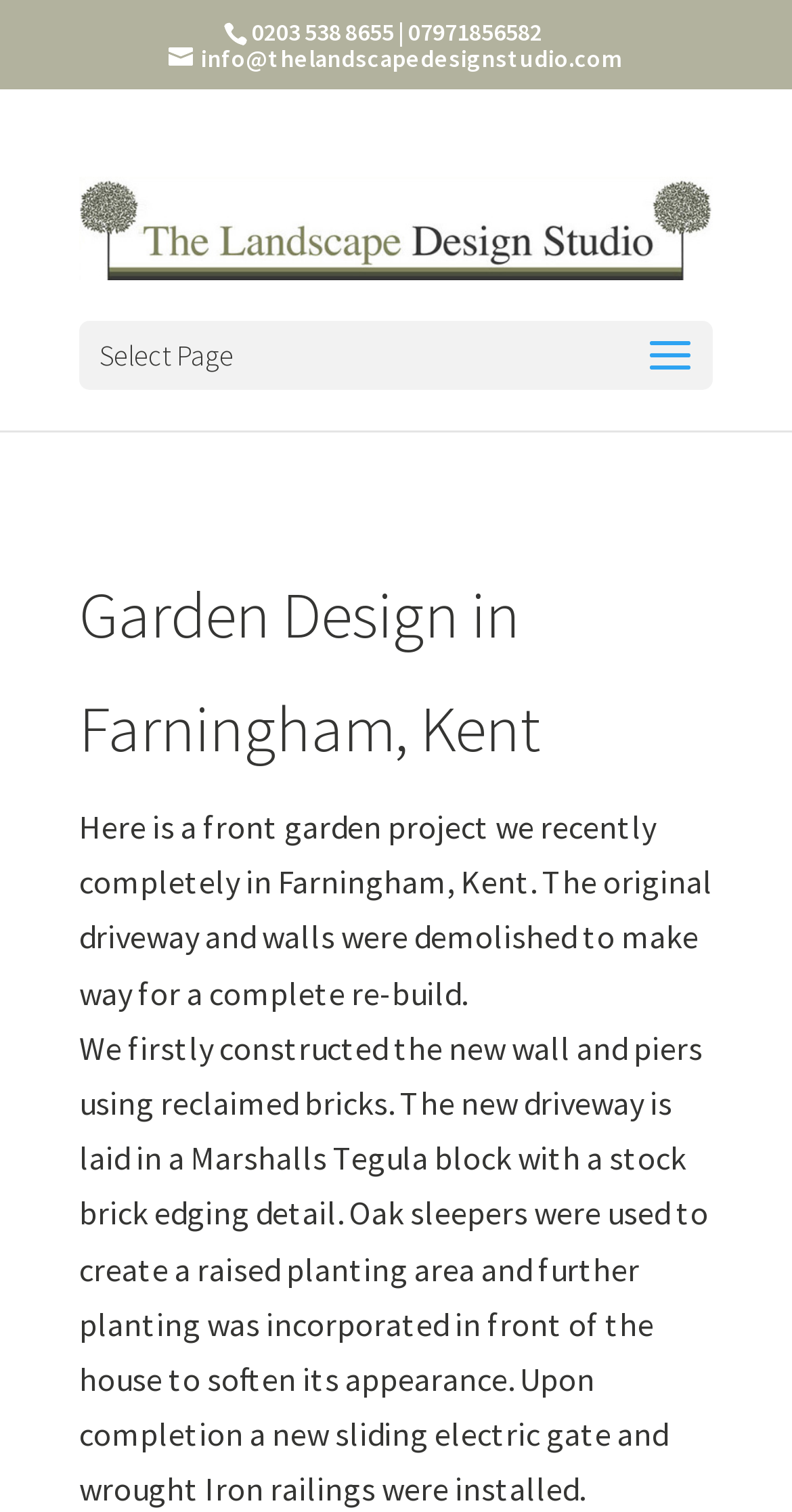Provide a one-word or short-phrase answer to the question:
What is the phone number on the webpage?

0203 538 8655 | 07971856582